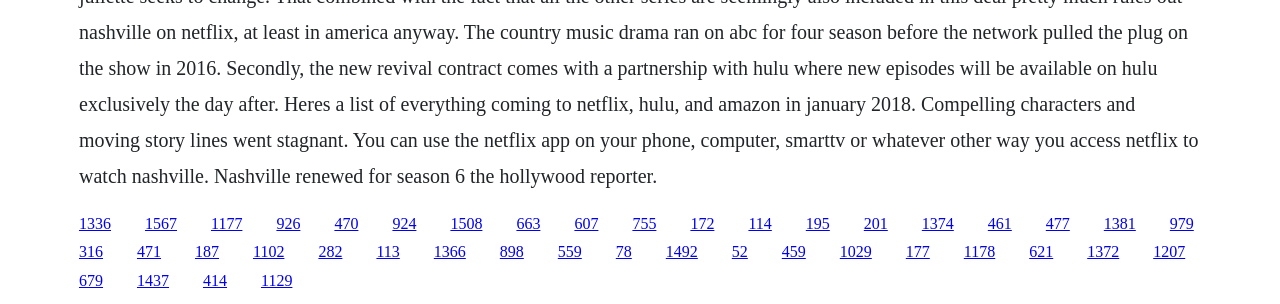Please locate the bounding box coordinates of the element that needs to be clicked to achieve the following instruction: "visit the third link". The coordinates should be four float numbers between 0 and 1, i.e., [left, top, right, bottom].

[0.165, 0.706, 0.189, 0.762]